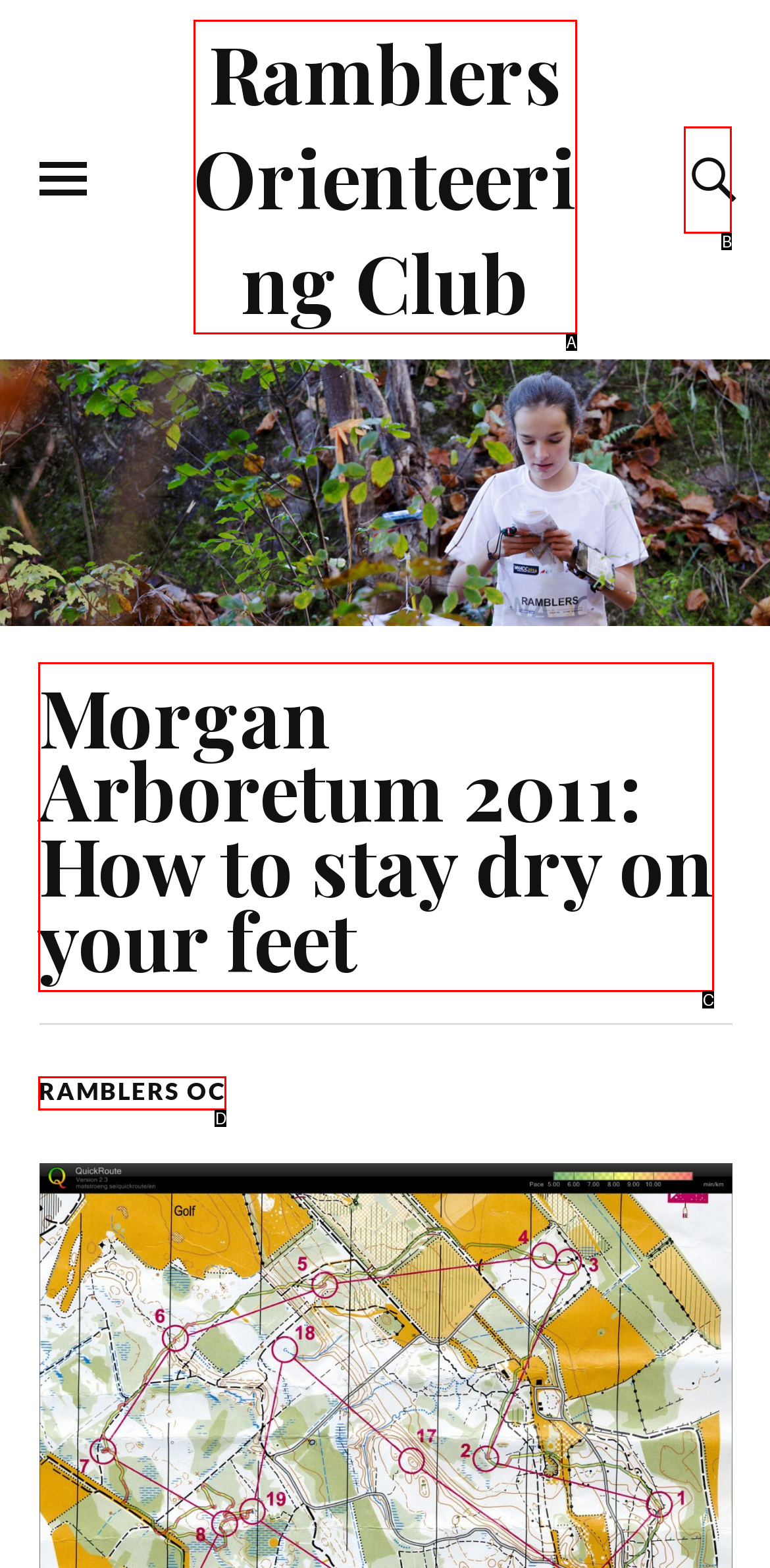Determine which option fits the element description: ramblers oc
Answer with the option’s letter directly.

D